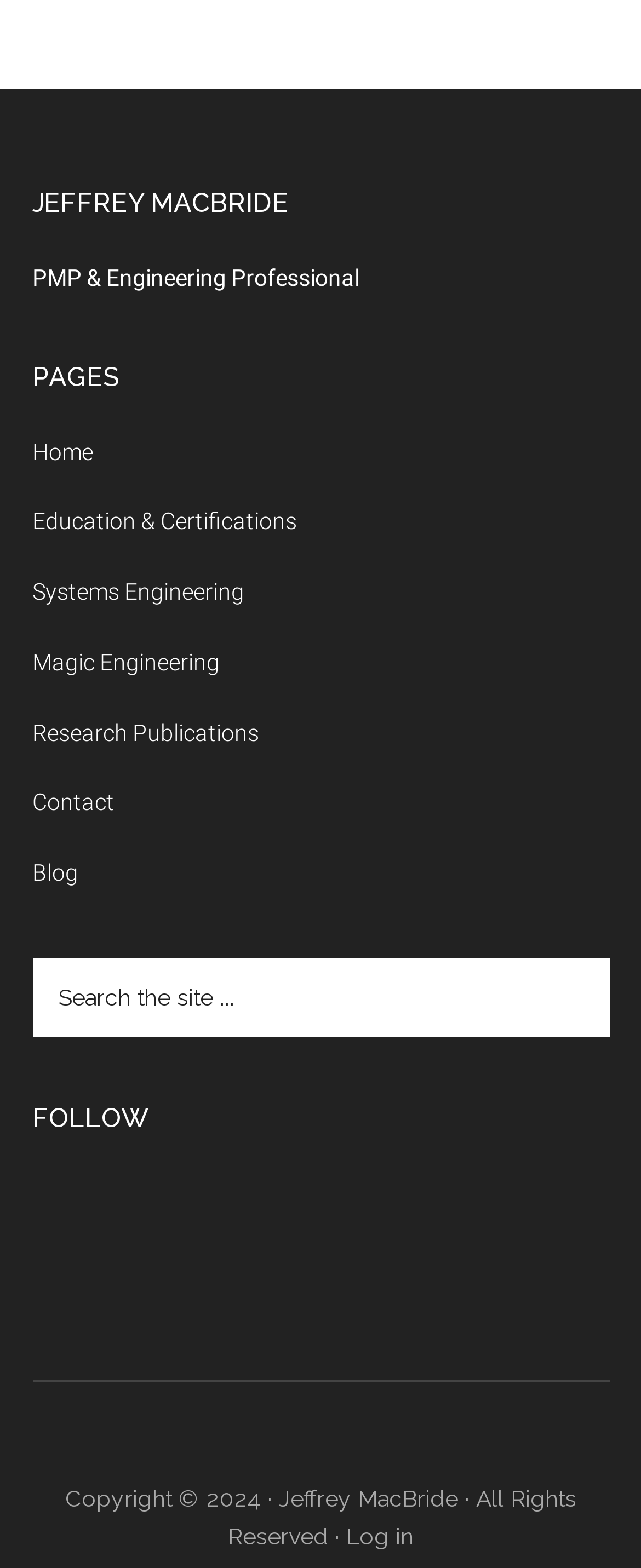Give a one-word or phrase response to the following question: How many social media platforms are listed in the 'FOLLOW' section?

3